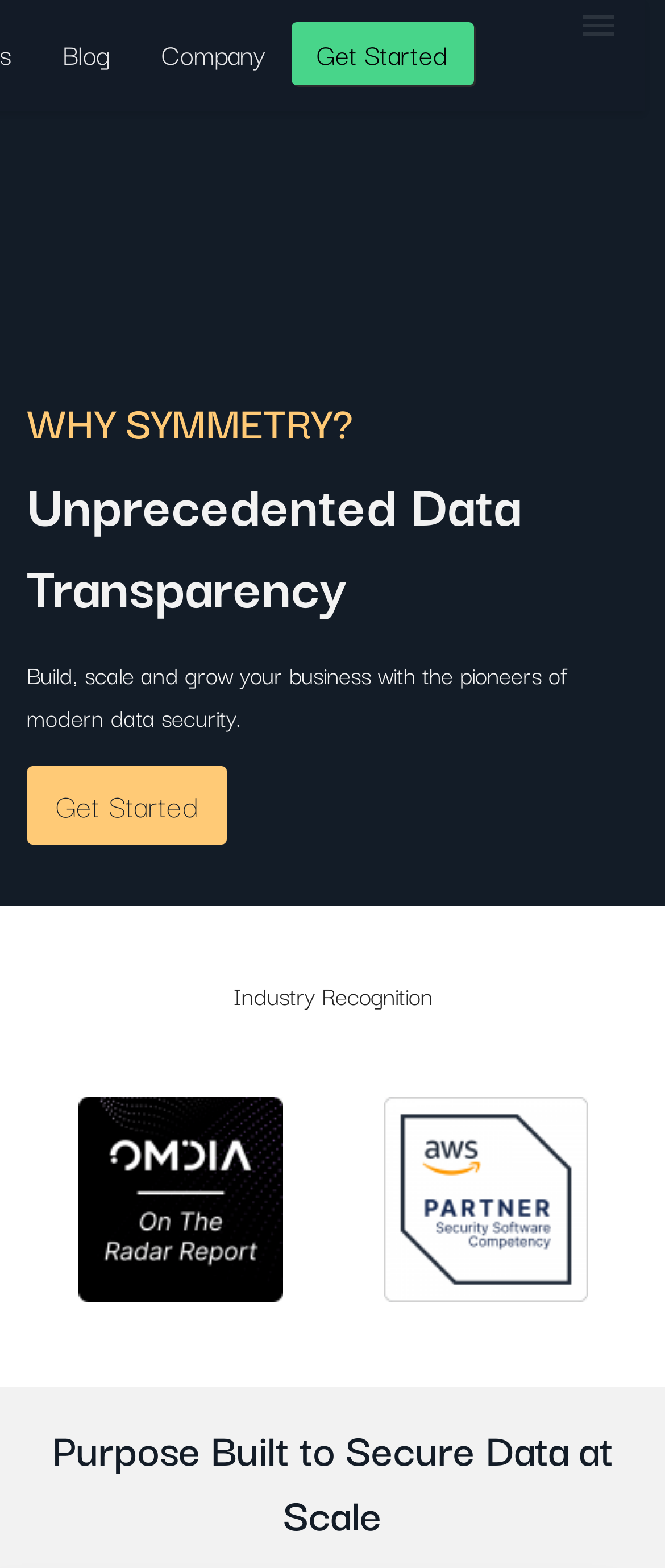Respond to the following question using a concise word or phrase: 
How many sections are there below the main heading?

2